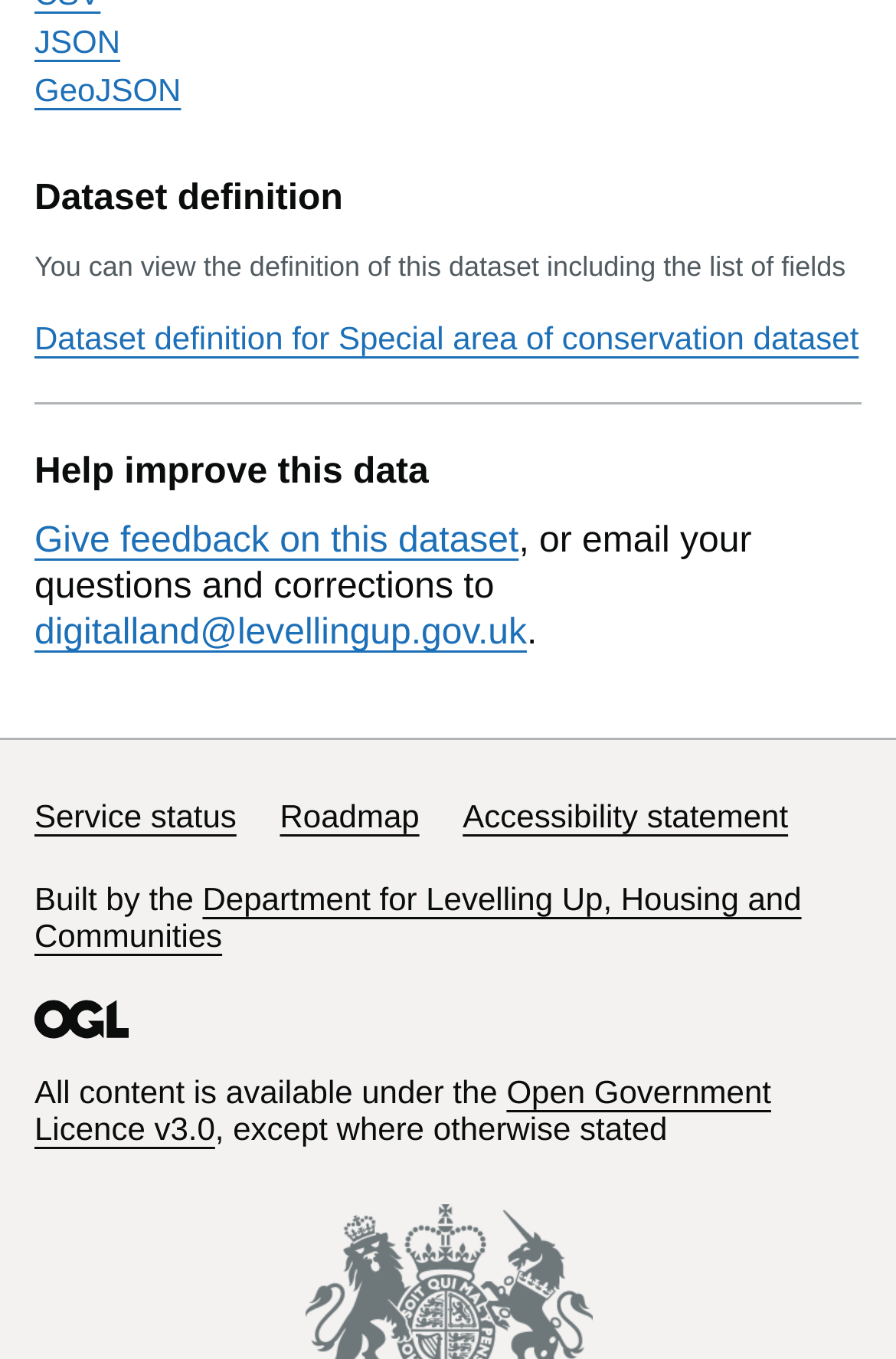Consider the image and give a detailed and elaborate answer to the question: 
Who built the webpage?

The webpage was built by the 'Department for Levelling Up, Housing and Communities', as indicated by the static text and link at the bottom of the page.